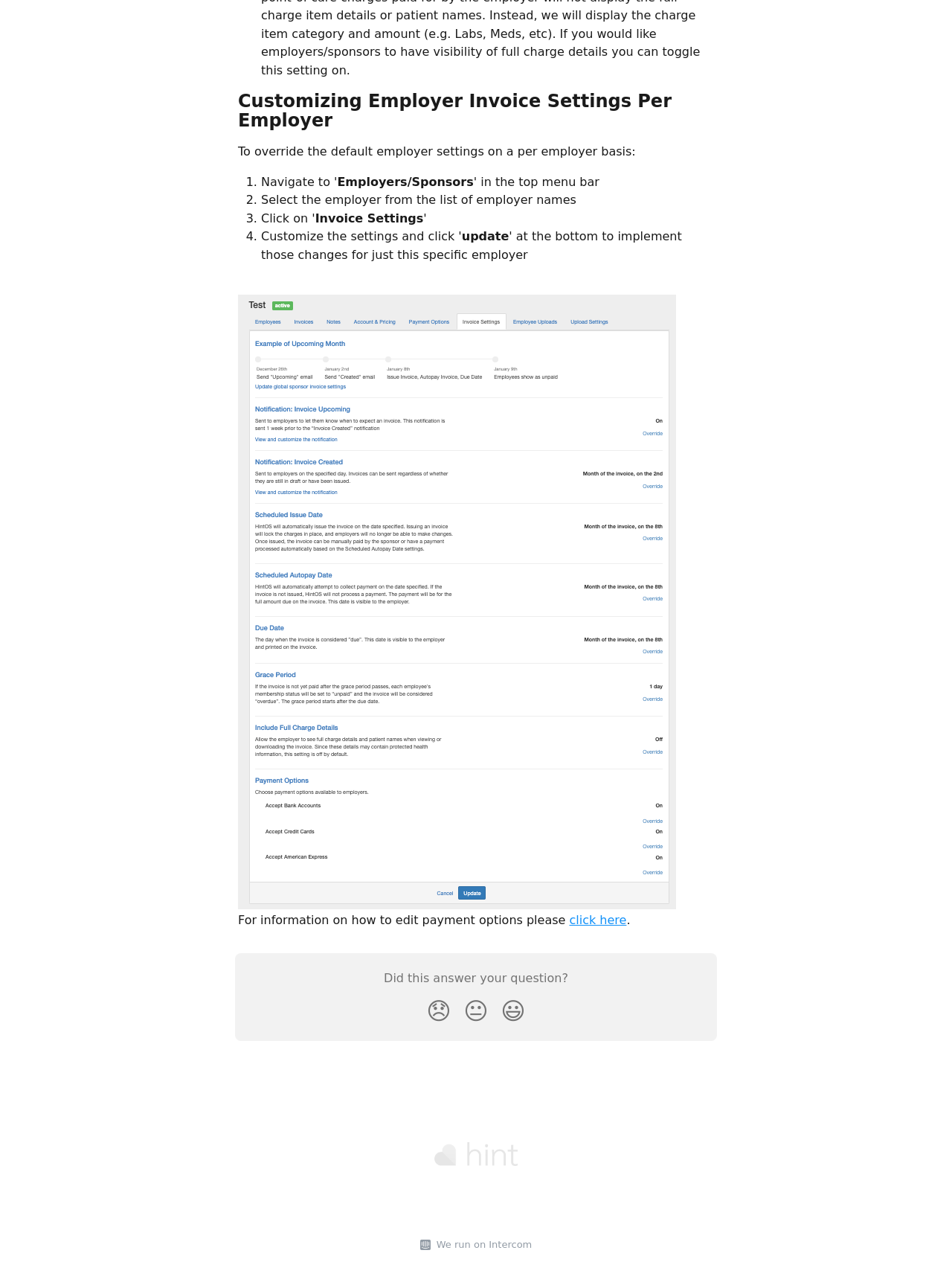How many steps are involved in customizing employer invoice settings?
Offer a detailed and exhaustive answer to the question.

The webpage provides a list of steps to customize employer invoice settings, and there are four ListMarker elements (IDs 250, 252, 254, and 256) indicating four steps.